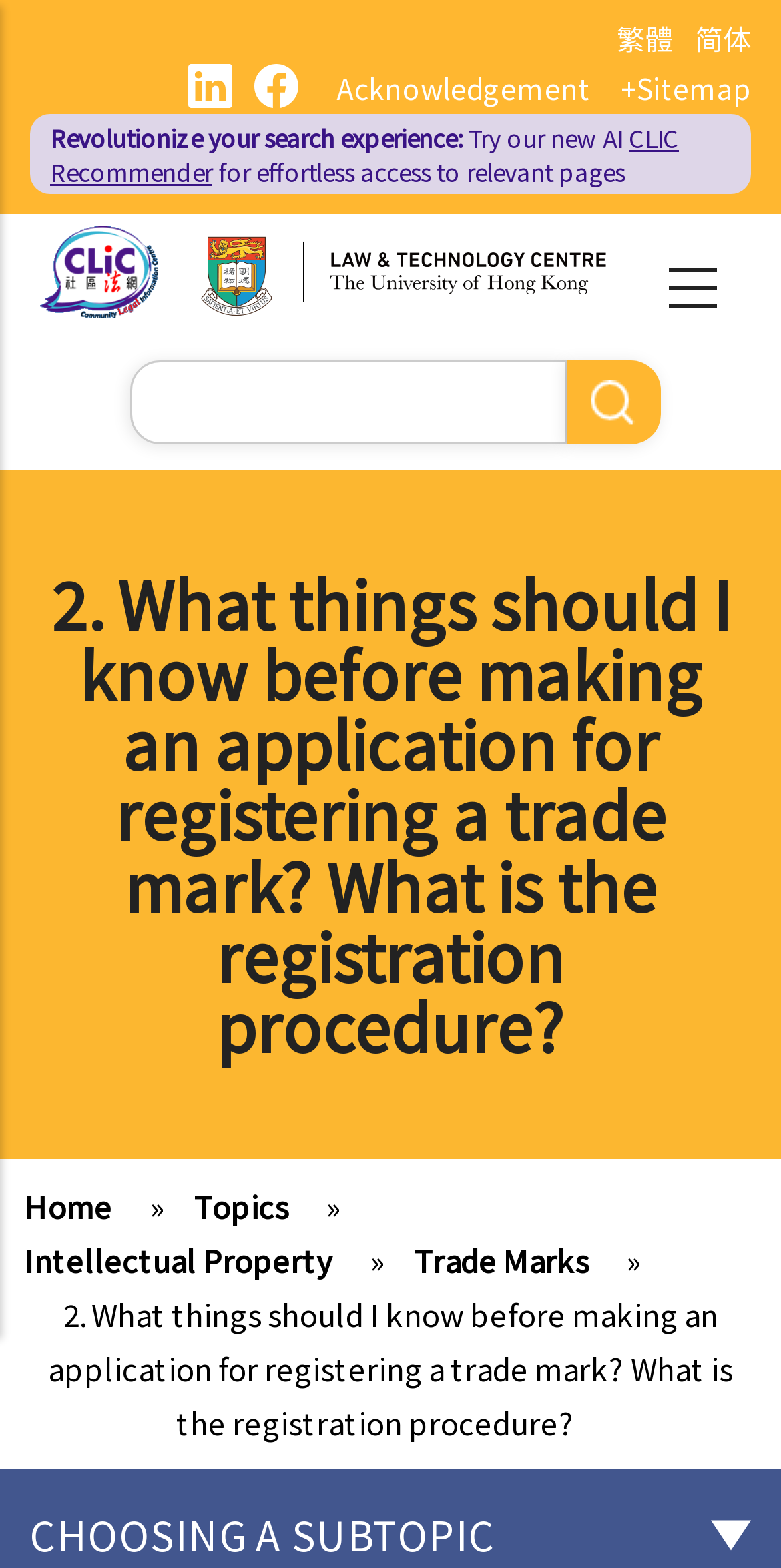Determine the bounding box coordinates of the region that needs to be clicked to achieve the task: "Search for something".

[0.166, 0.23, 0.845, 0.284]